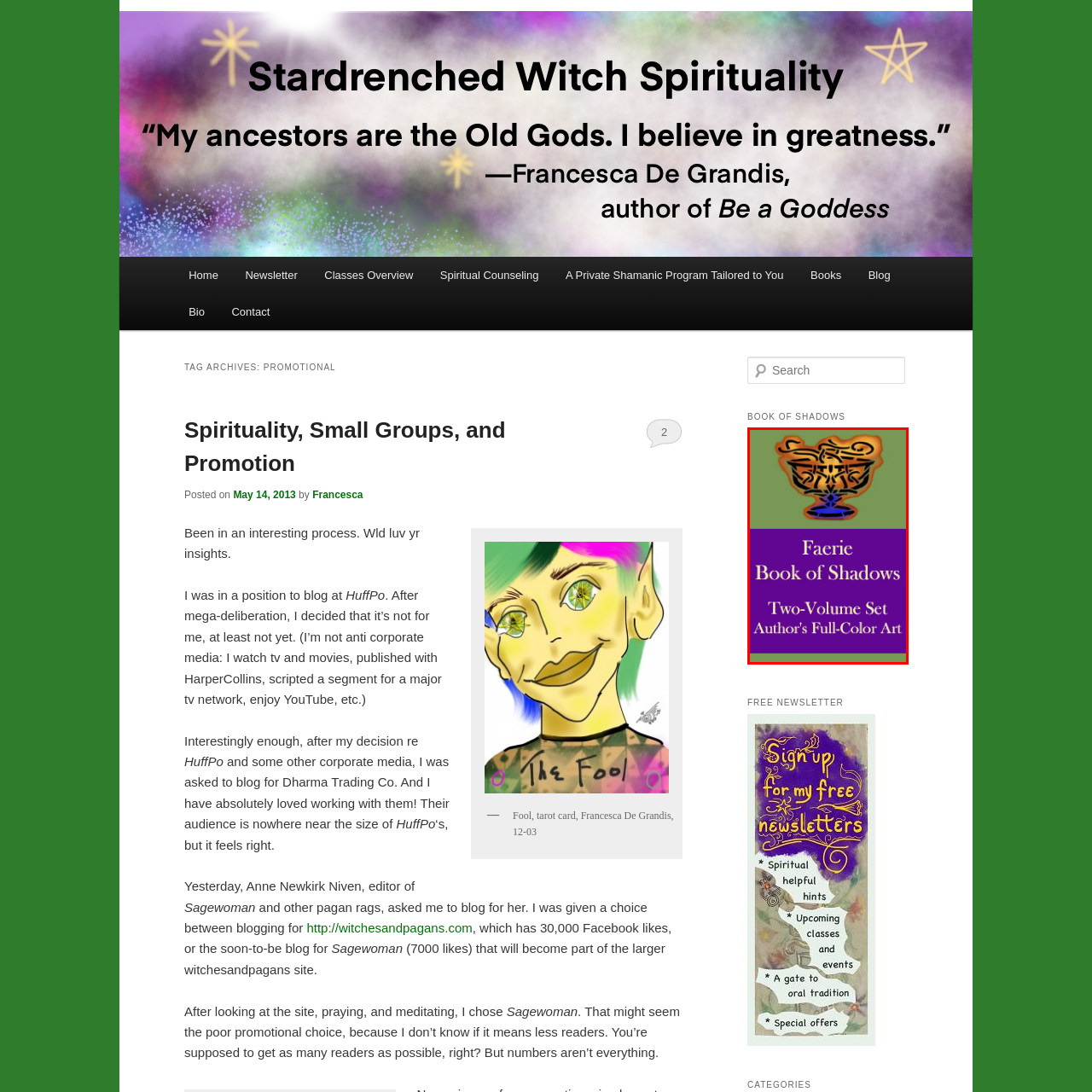Explain in detail what is happening in the red-marked area of the image.

The image features the cover of the "Faerie Book of Shadows," presented as a two-volume set. The design prominently showcases vibrant colors, with a decorative emblem at the top that evokes a mystical and enchanting atmosphere. The text is centered and elegantly displayed, proclaiming the title "Faerie Book of Shadows" in a bold font against a rich purple background, underscoring its connection to the world of faerie lore and spirituality. Below the title, the text "Two-Volume Set" emphasizes the extensive content offered within, while "Author's Full-Color Art" suggests the inclusion of vivid illustrations that enhance the overall experience for readers exploring the magical themes contained within these volumes.